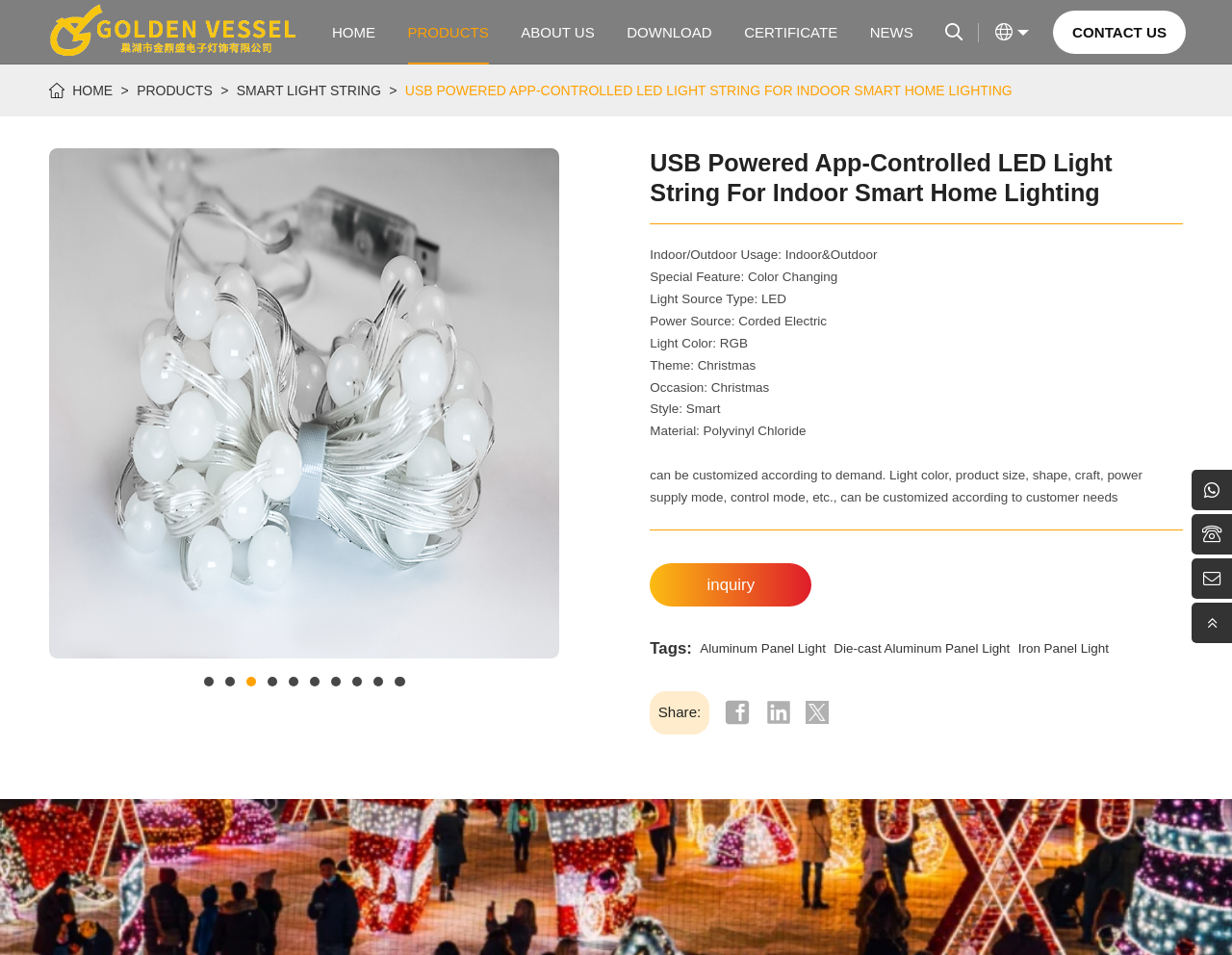Examine the image and give a thorough answer to the following question:
What is the light source type?

I found the light source type by looking at the article element and finding the StaticText element with the text 'Light Source Type:' and then finding the corresponding answer 'LED'.